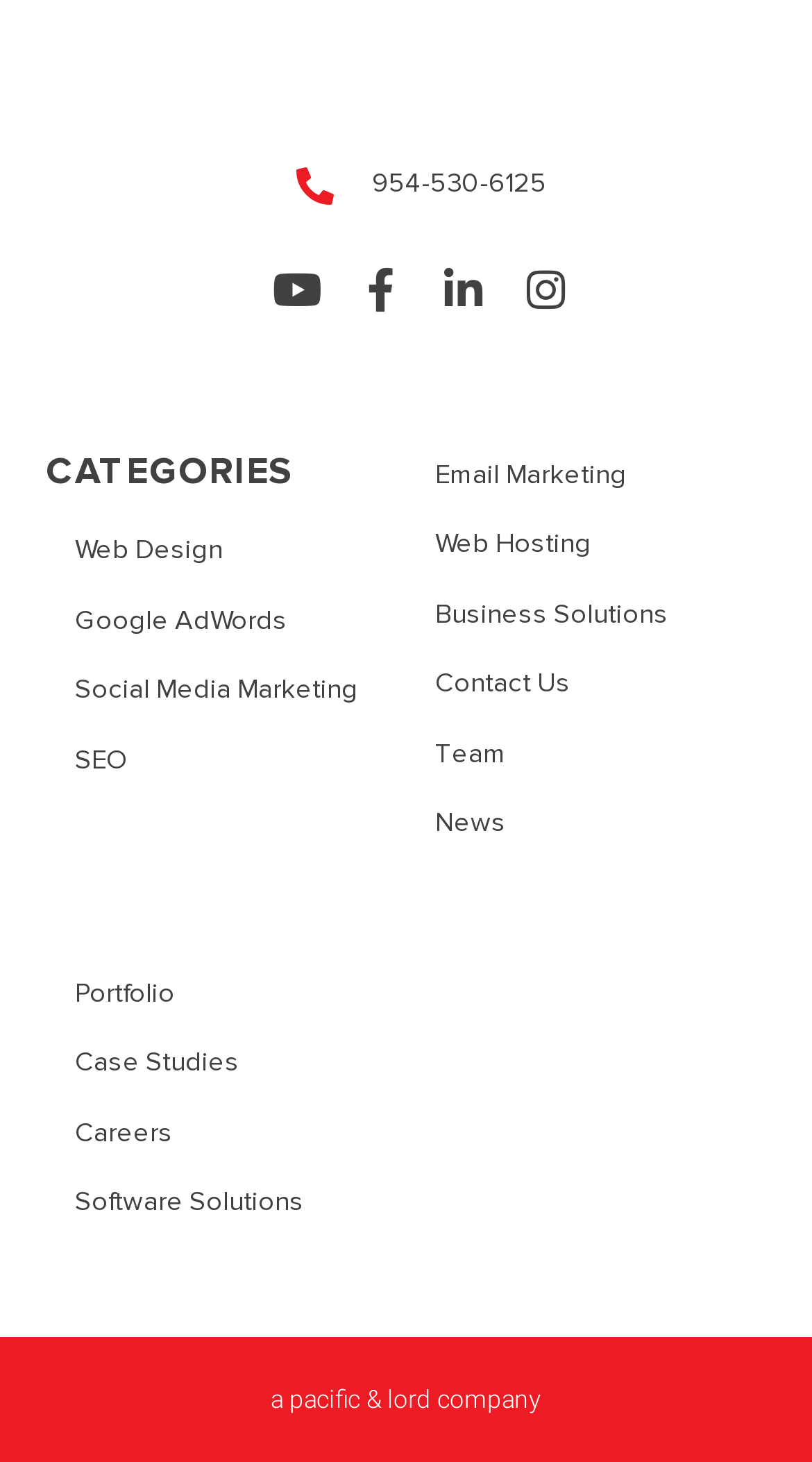How can users contact the company?
Give a detailed response to the question by analyzing the screenshot.

The 'Contact Us' link can be found in the middle section of the webpage, under the 'Business Solutions' category, which suggests that users can contact the company through this link.